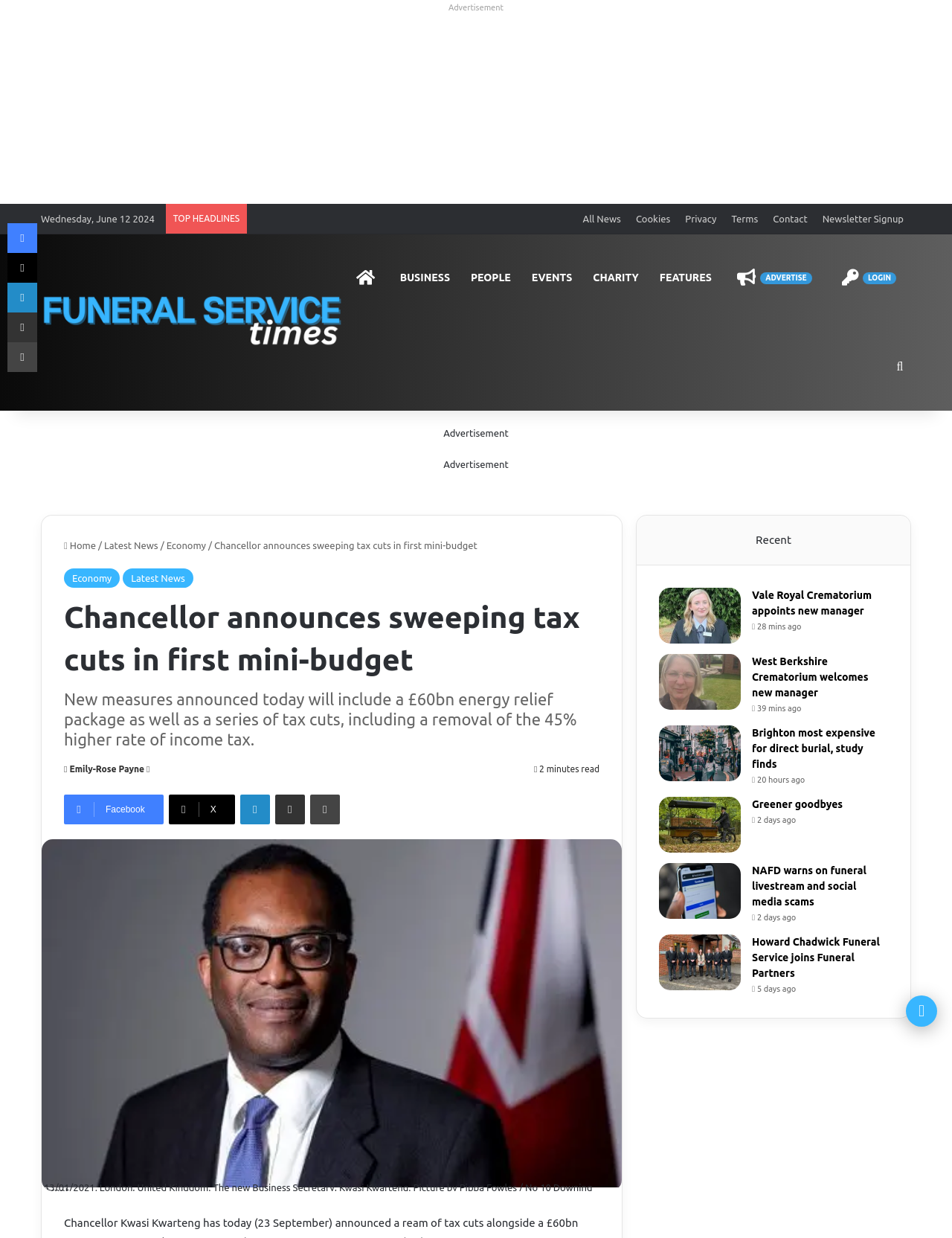Determine the bounding box coordinates of the UI element described below. Use the format (top-left x, top-left y, bottom-right x, bottom-right y) with floating point numbers between 0 and 1: Back to top button

[0.952, 0.804, 0.984, 0.829]